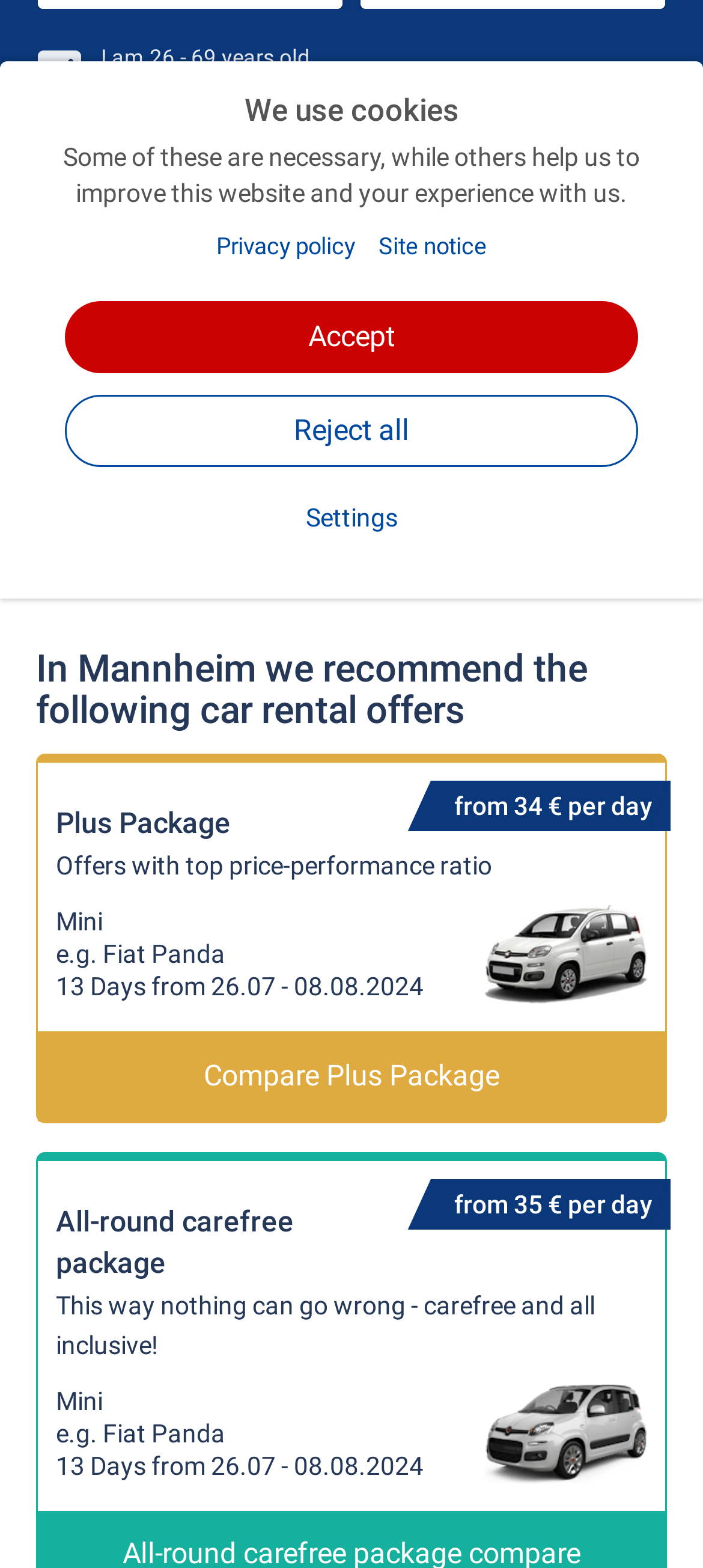Predict the bounding box of the UI element that fits this description: "Settings".

[0.0, 0.307, 1.0, 0.353]